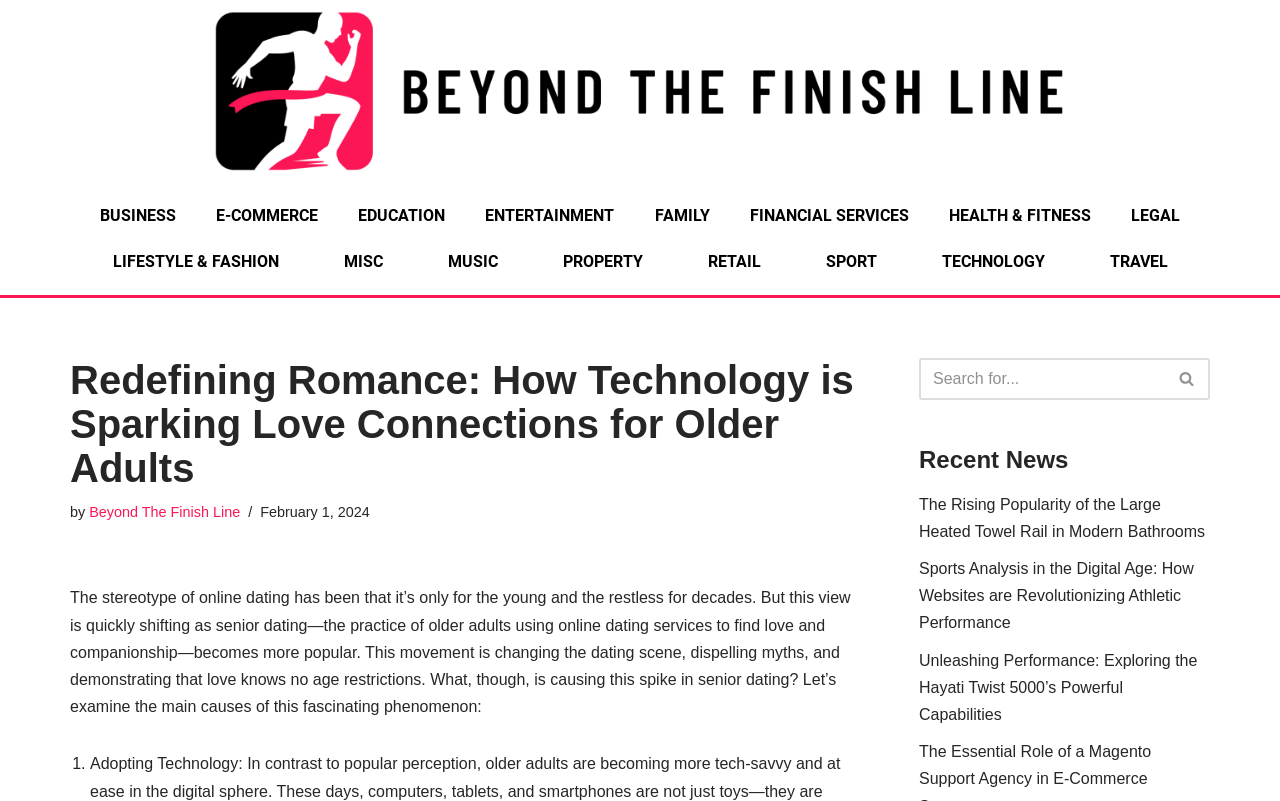Find the bounding box coordinates of the area that needs to be clicked in order to achieve the following instruction: "Read the article 'The Rising Popularity of the Large Heated Towel Rail in Modern Bathrooms'". The coordinates should be specified as four float numbers between 0 and 1, i.e., [left, top, right, bottom].

[0.718, 0.619, 0.941, 0.674]